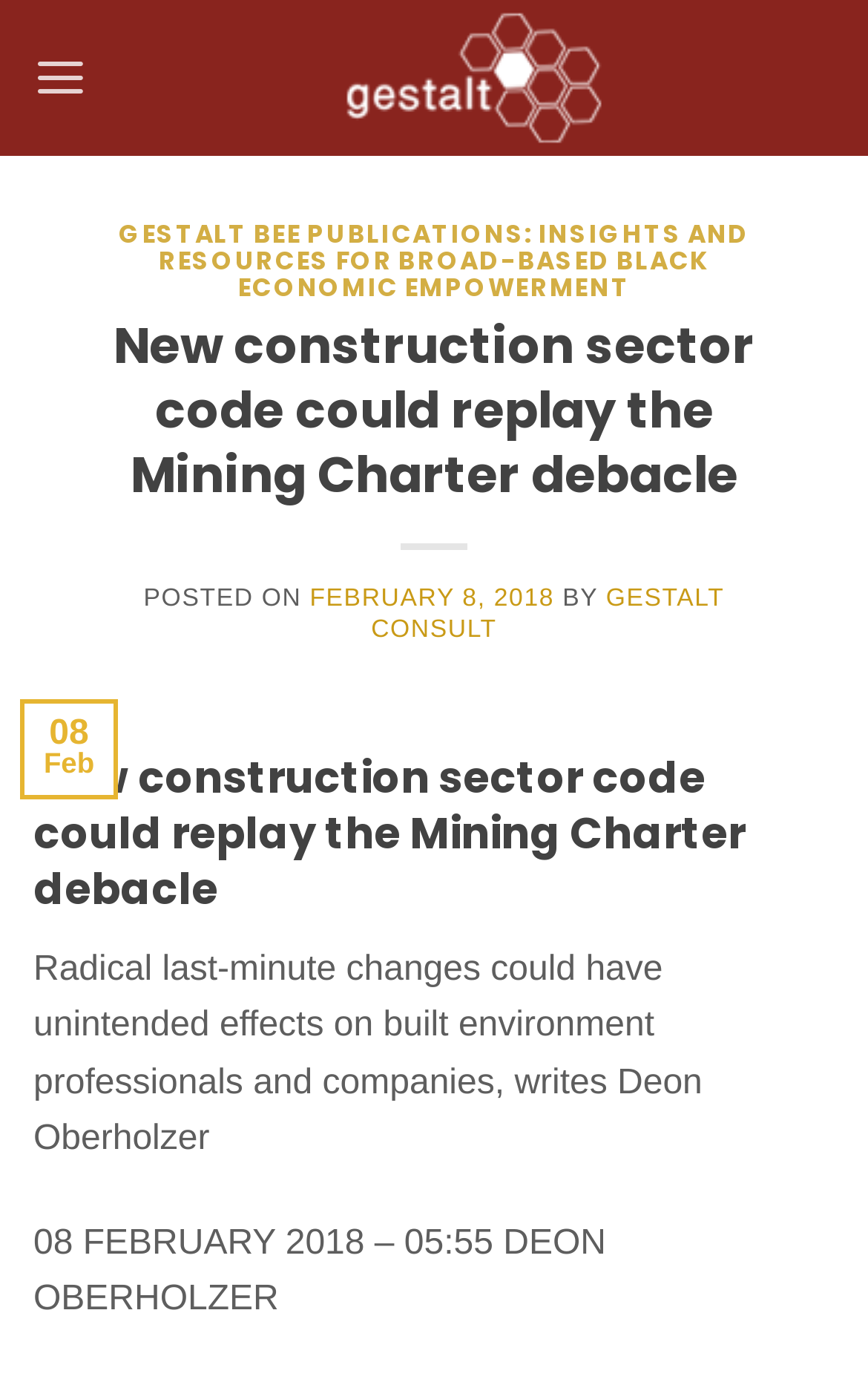What is the title of the article?
Based on the image, provide a one-word or brief-phrase response.

New construction sector code could replay the Mining Charter debacle